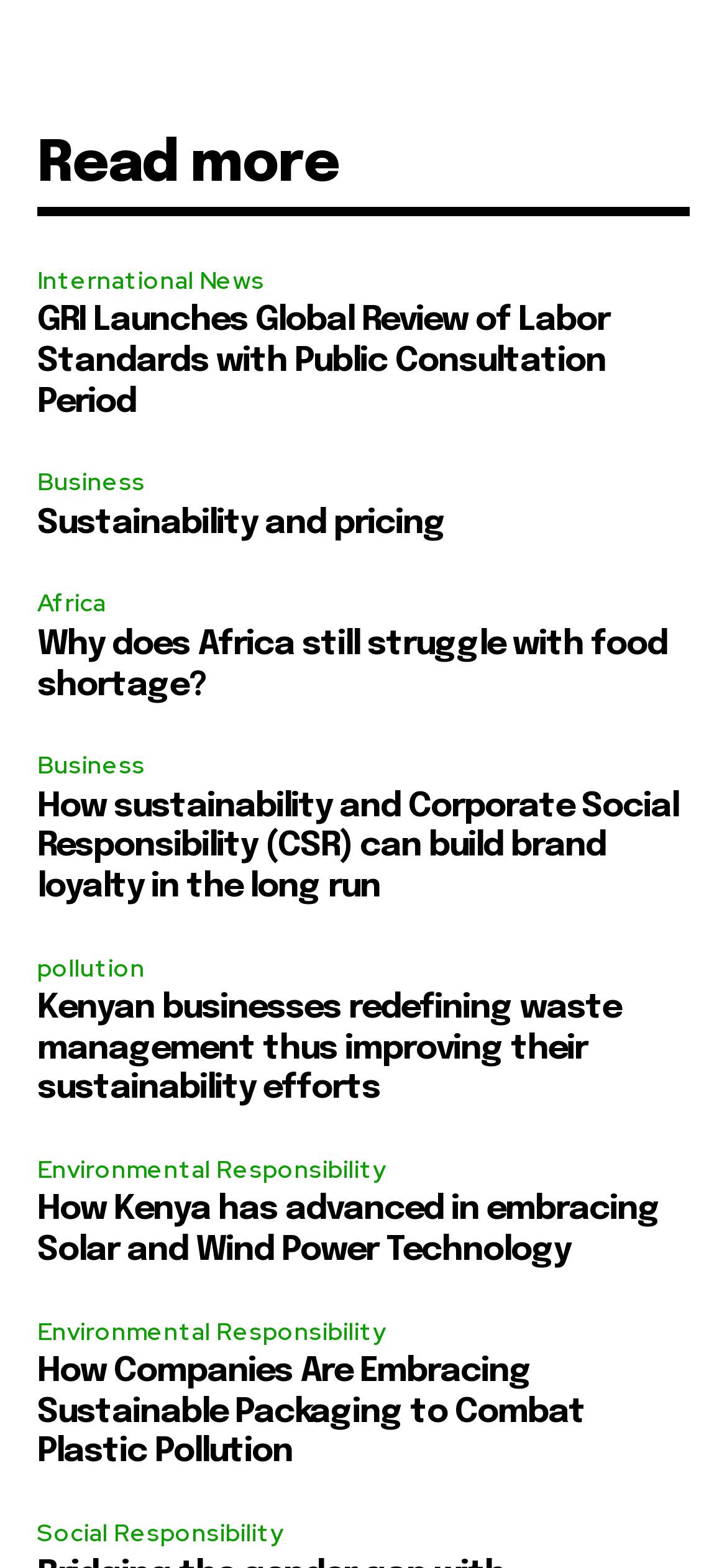What is the focus of the article about Africa?
Please give a well-detailed answer to the question.

The article about Africa has a heading 'Why does Africa still struggle with food shortage?', which indicates that the focus of the article is on food shortage in Africa.